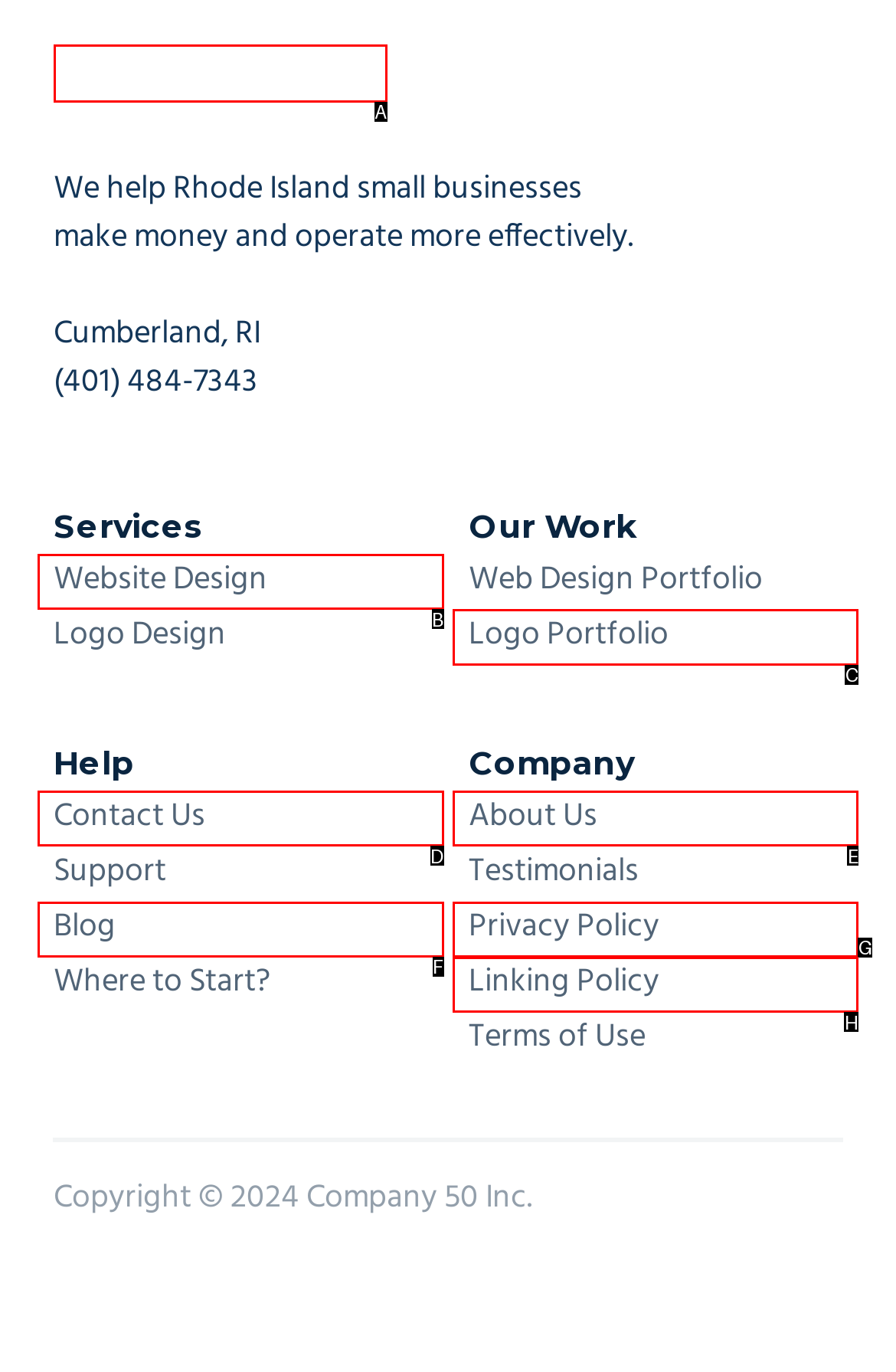Determine which HTML element best fits the description: Website Design
Answer directly with the letter of the matching option from the available choices.

B